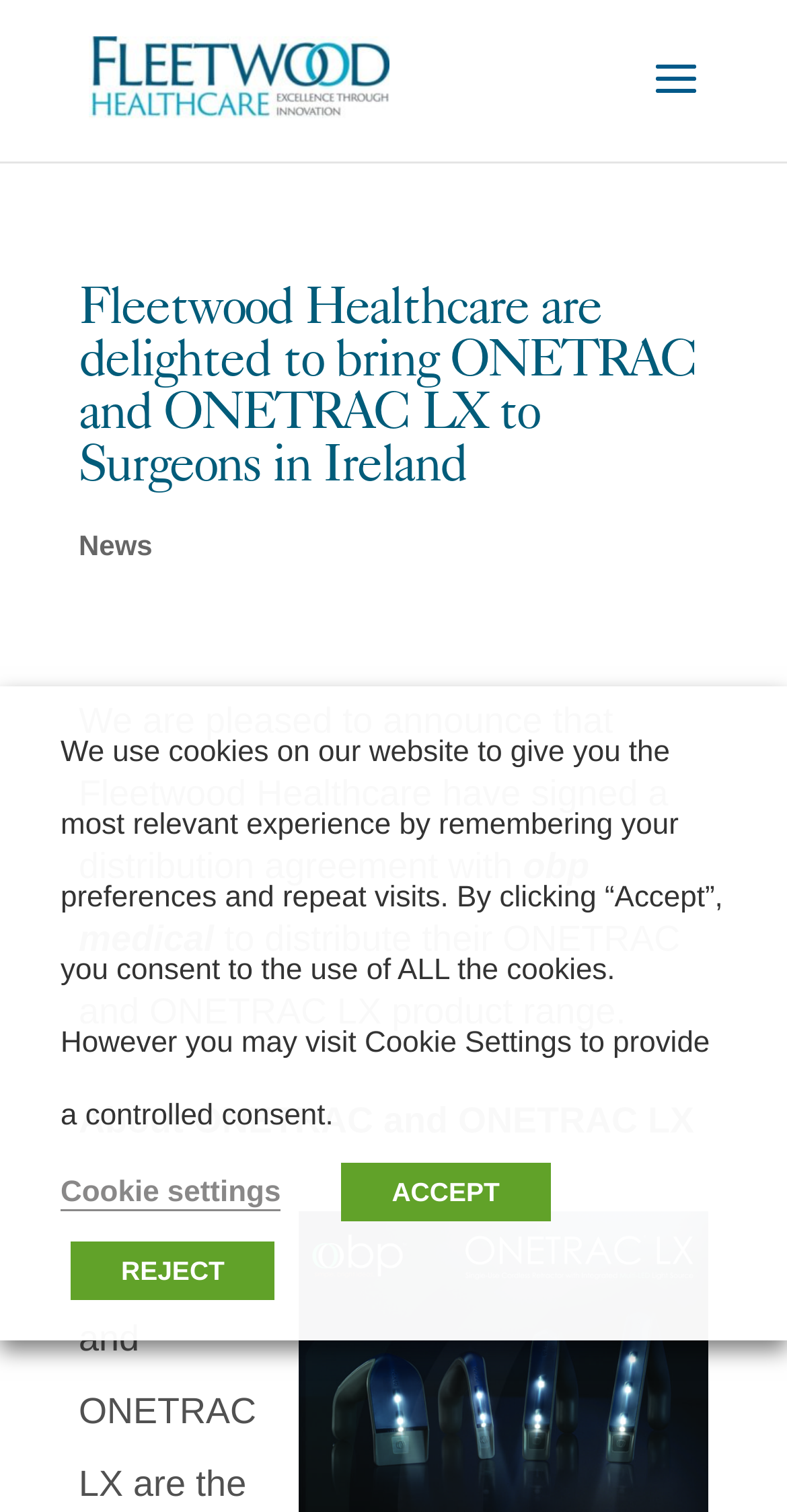Bounding box coordinates should be provided in the format (top-left x, top-left y, bottom-right x, bottom-right y) with all values between 0 and 1. Identify the bounding box for this UI element: ACCEPT

[0.434, 0.769, 0.699, 0.808]